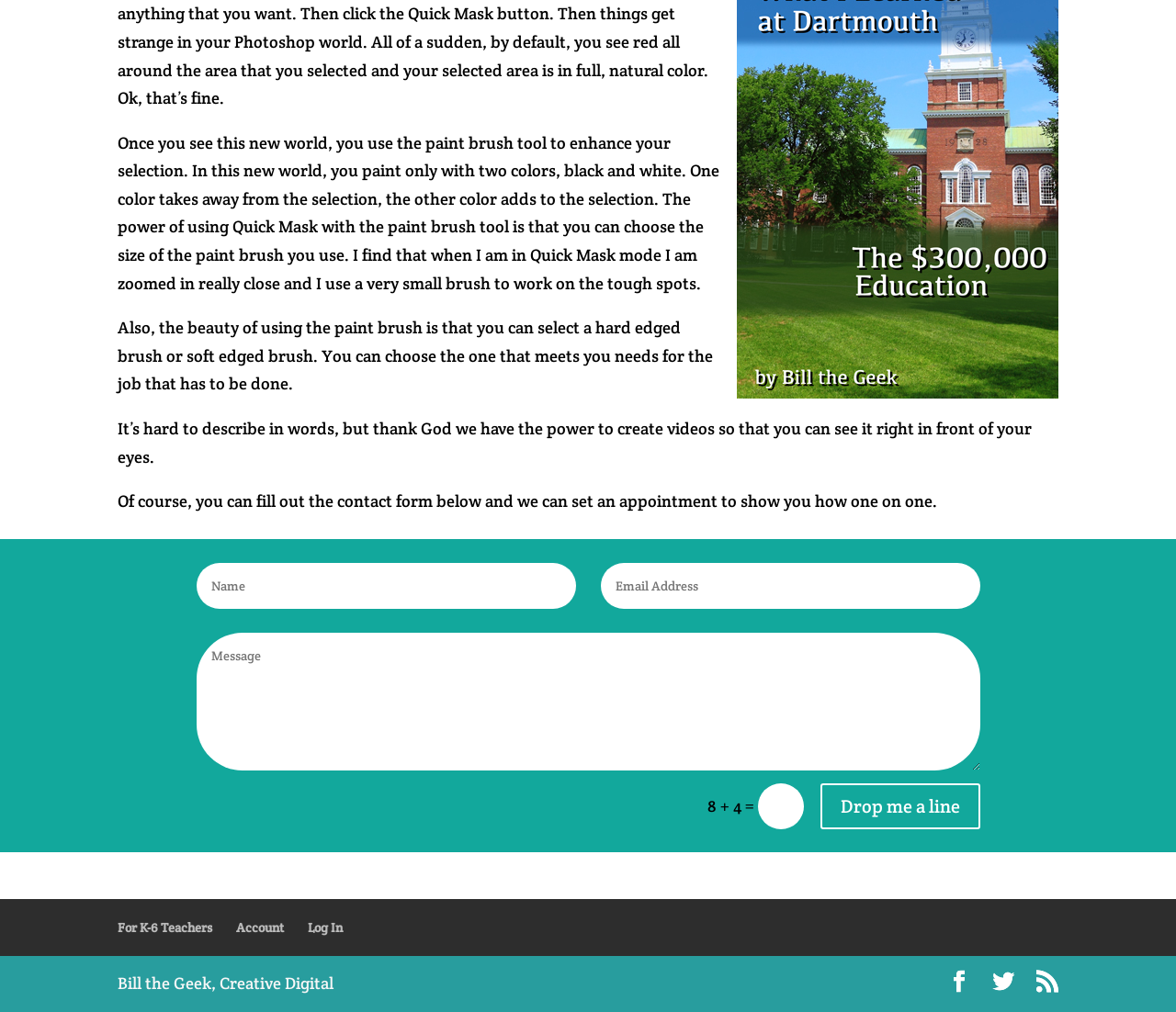Using the format (top-left x, top-left y, bottom-right x, bottom-right y), and given the element description, identify the bounding box coordinates within the screenshot: name="et_pb_contact_email_0" placeholder="Email Address"

[0.508, 0.556, 0.767, 0.602]